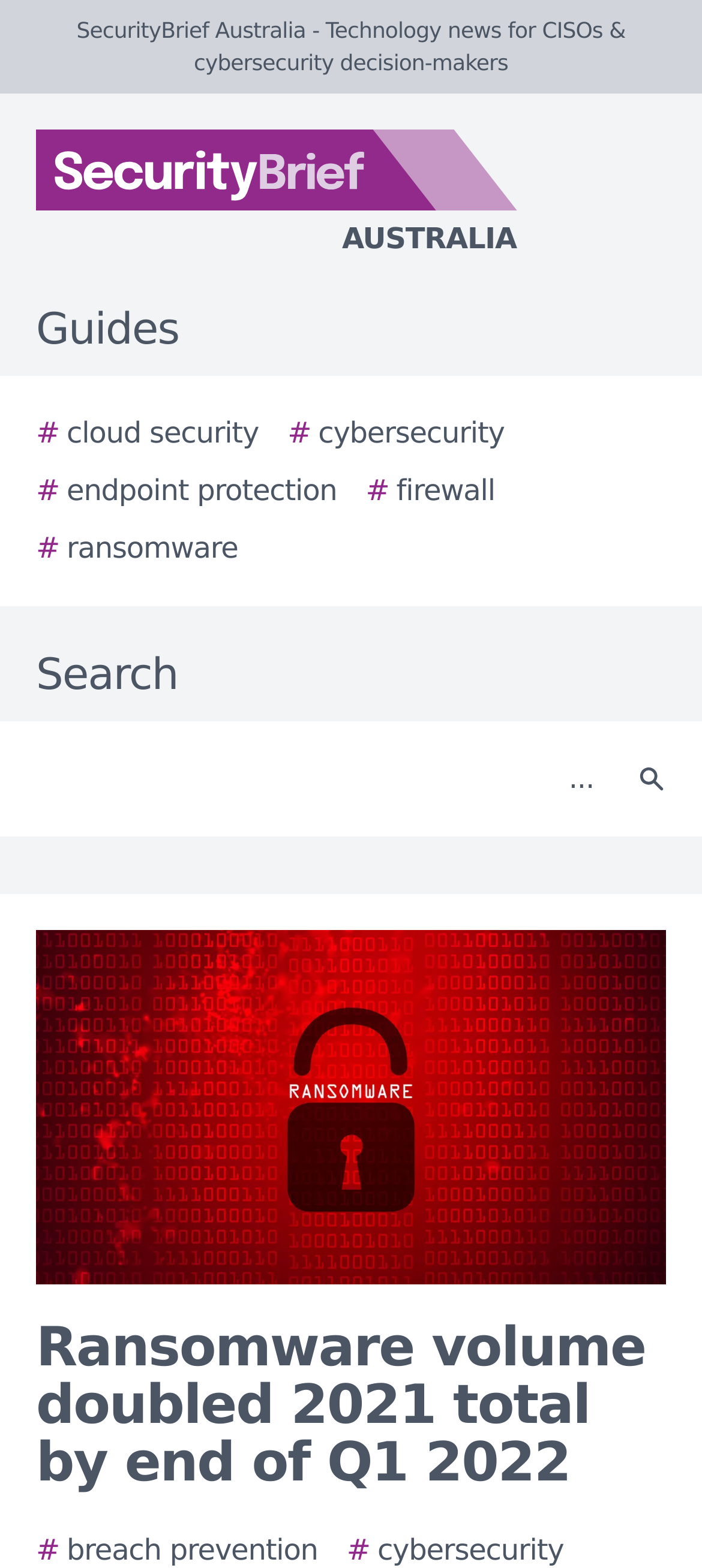Please locate the bounding box coordinates of the element that needs to be clicked to achieve the following instruction: "Click on the SecurityBrief Australia logo". The coordinates should be four float numbers between 0 and 1, i.e., [left, top, right, bottom].

[0.0, 0.083, 0.923, 0.166]